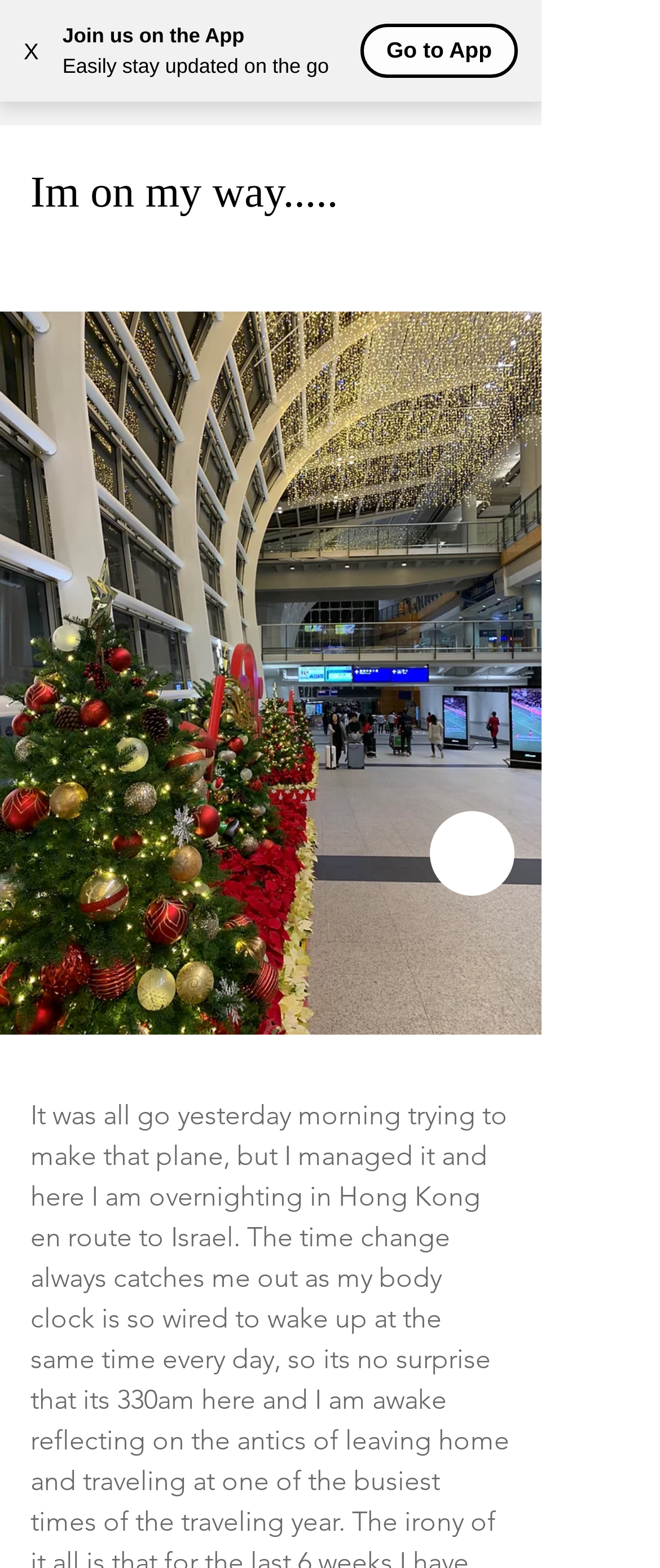Use the details in the image to answer the question thoroughly: 
What is the navigation menu labeled?

The navigation menu is labeled 'Site', which suggests that it provides links to various sections or pages within the website.